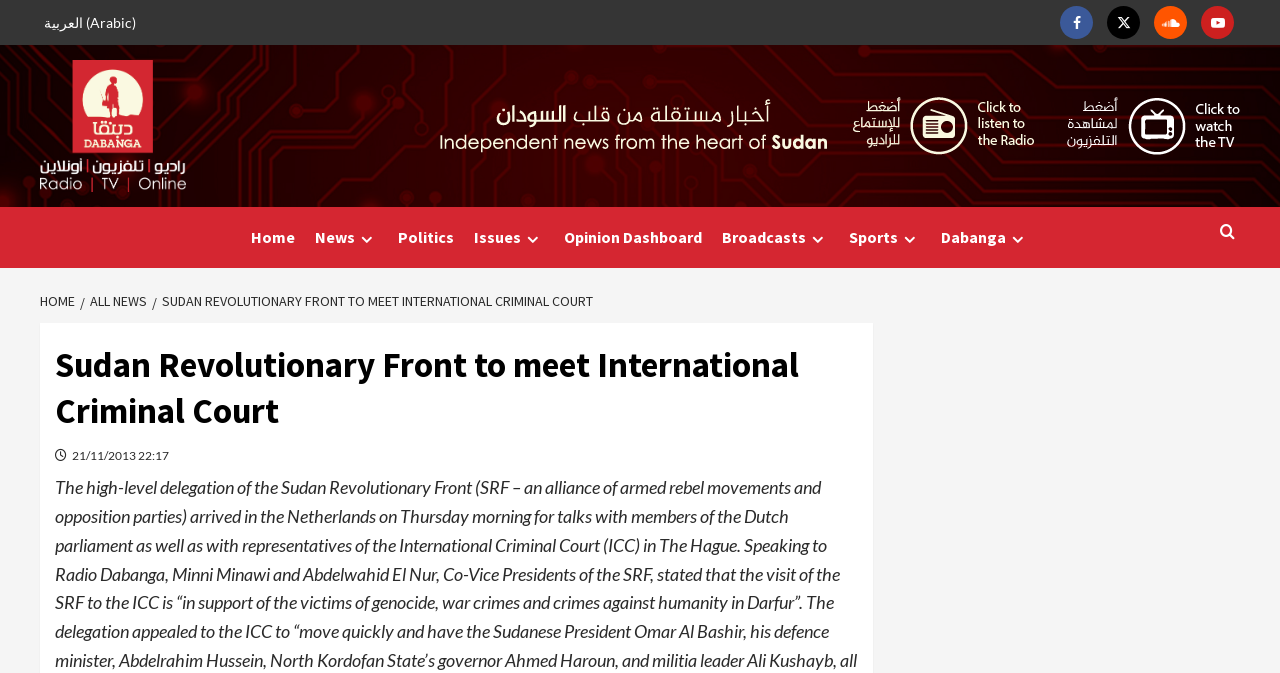Please locate the bounding box coordinates for the element that should be clicked to achieve the following instruction: "Read news about Sudan Revolutionary Front". Ensure the coordinates are given as four float numbers between 0 and 1, i.e., [left, top, right, bottom].

[0.119, 0.434, 0.467, 0.46]